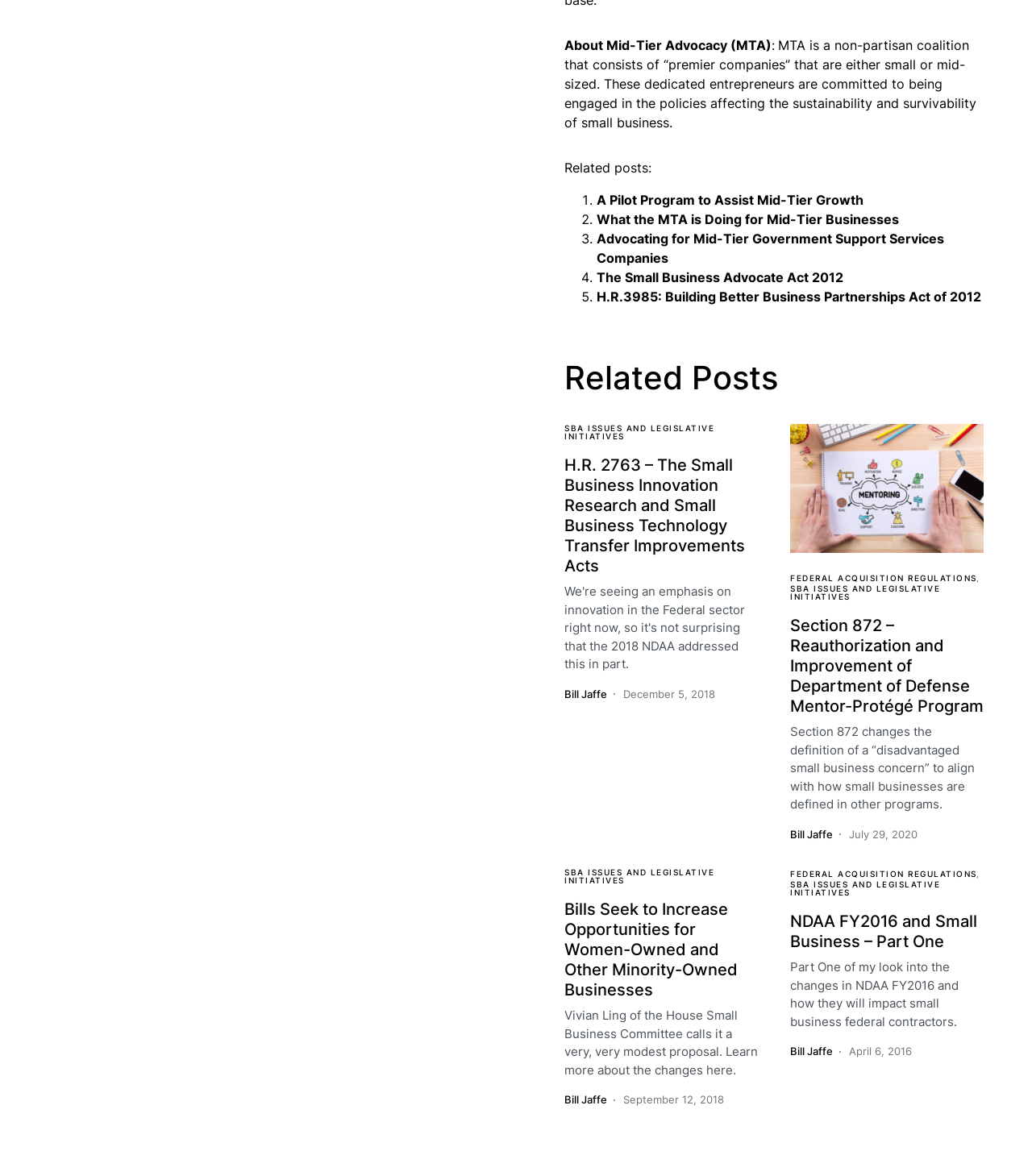Please mark the clickable region by giving the bounding box coordinates needed to complete this instruction: "Login to your account".

None